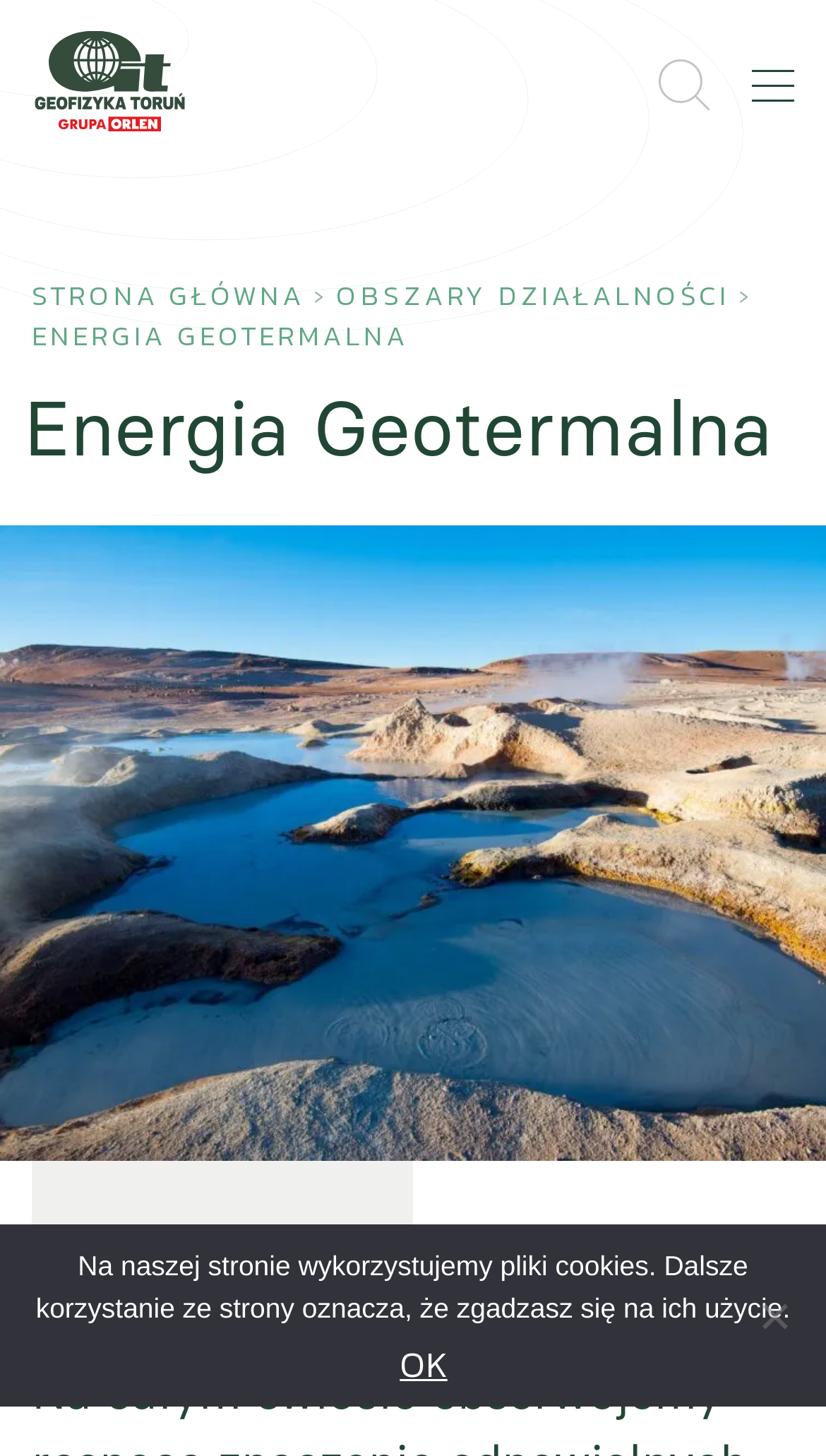What is the language of the webpage content?
Examine the image and provide an in-depth answer to the question.

By analyzing the text content of the webpage, I can see that the language used is Polish, as indicated by the presence of Polish words and phrases such as 'STRONA GŁÓWNA', 'OBSZARY DZIAŁALNOŚCI', and 'ENERGIA GEOTERMALNA'.